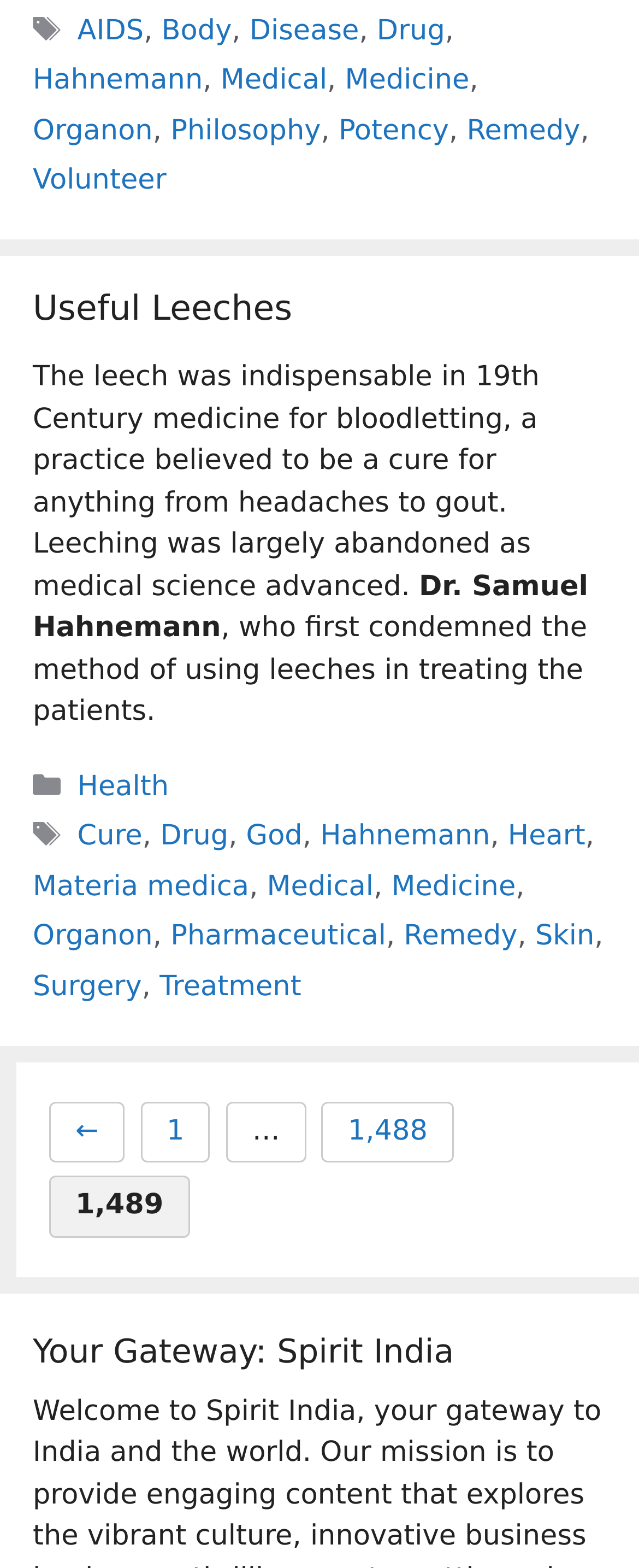Who is mentioned as condemning the method of using leeches?
Please look at the screenshot and answer using one word or phrase.

Dr. Samuel Hahnemann